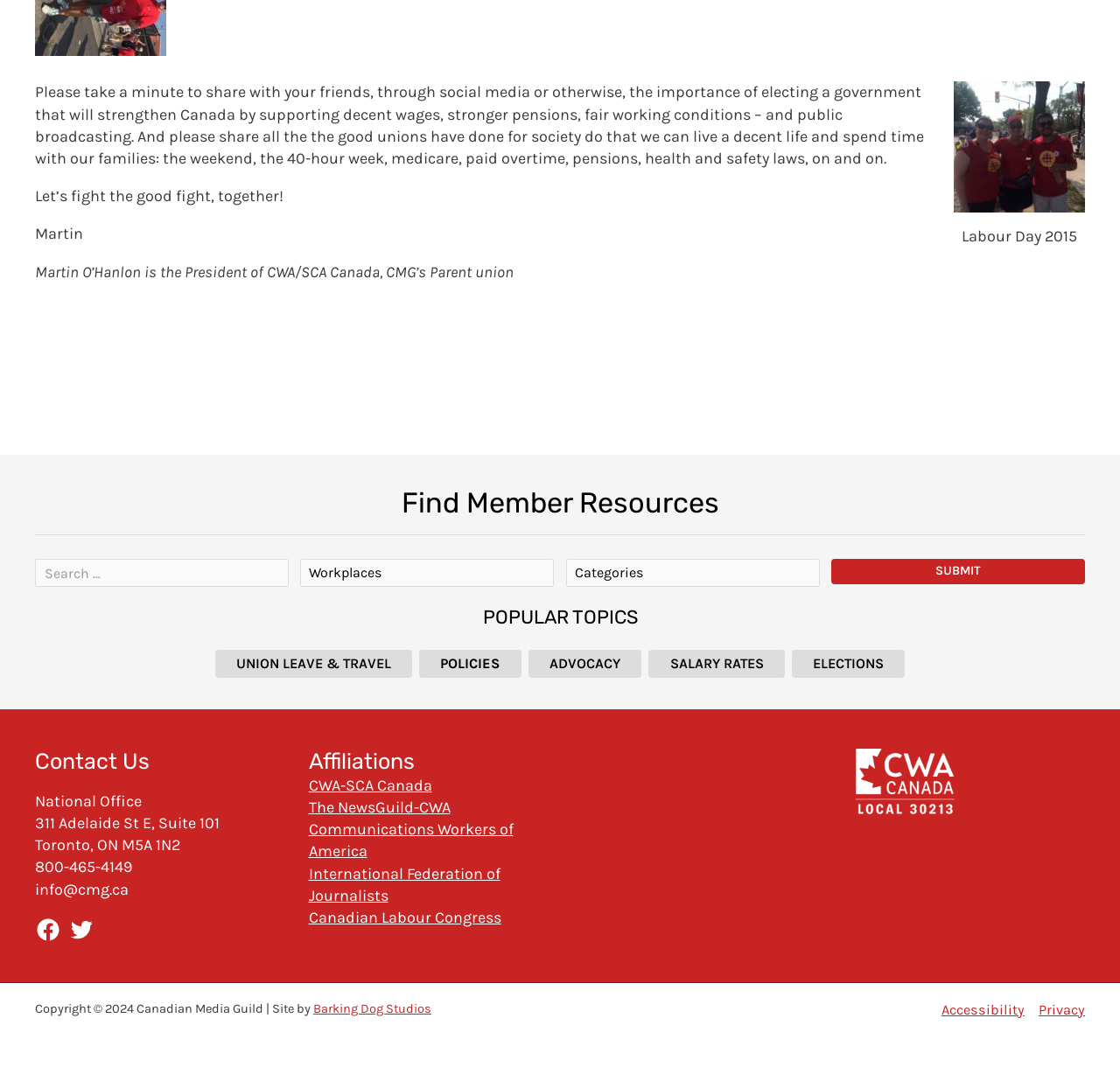Could you indicate the bounding box coordinates of the region to click in order to complete this instruction: "Select a workplace".

[0.268, 0.514, 0.493, 0.539]